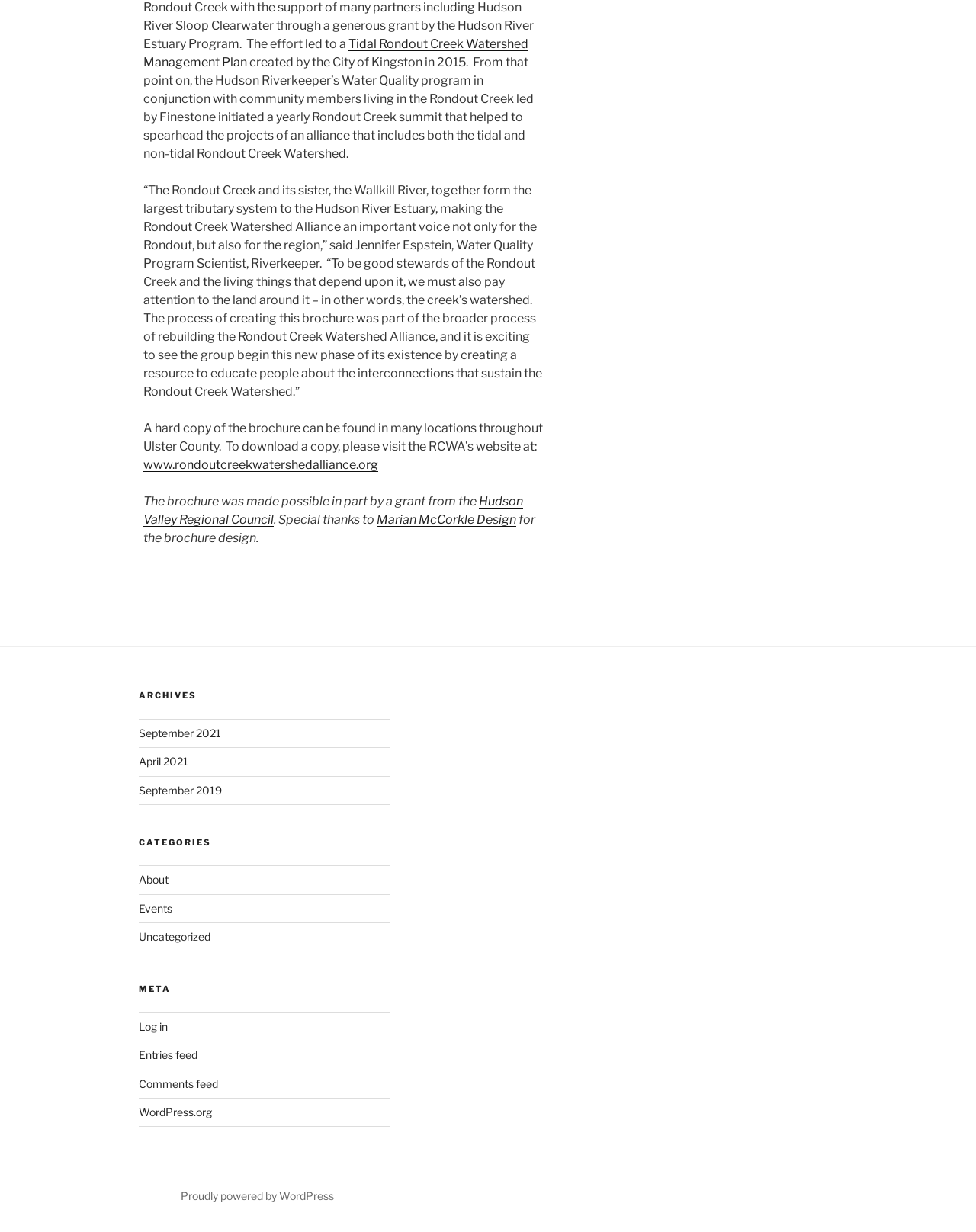Who is the Water Quality Program Scientist quoted in the text?
Examine the screenshot and reply with a single word or phrase.

Jennifer Espstein